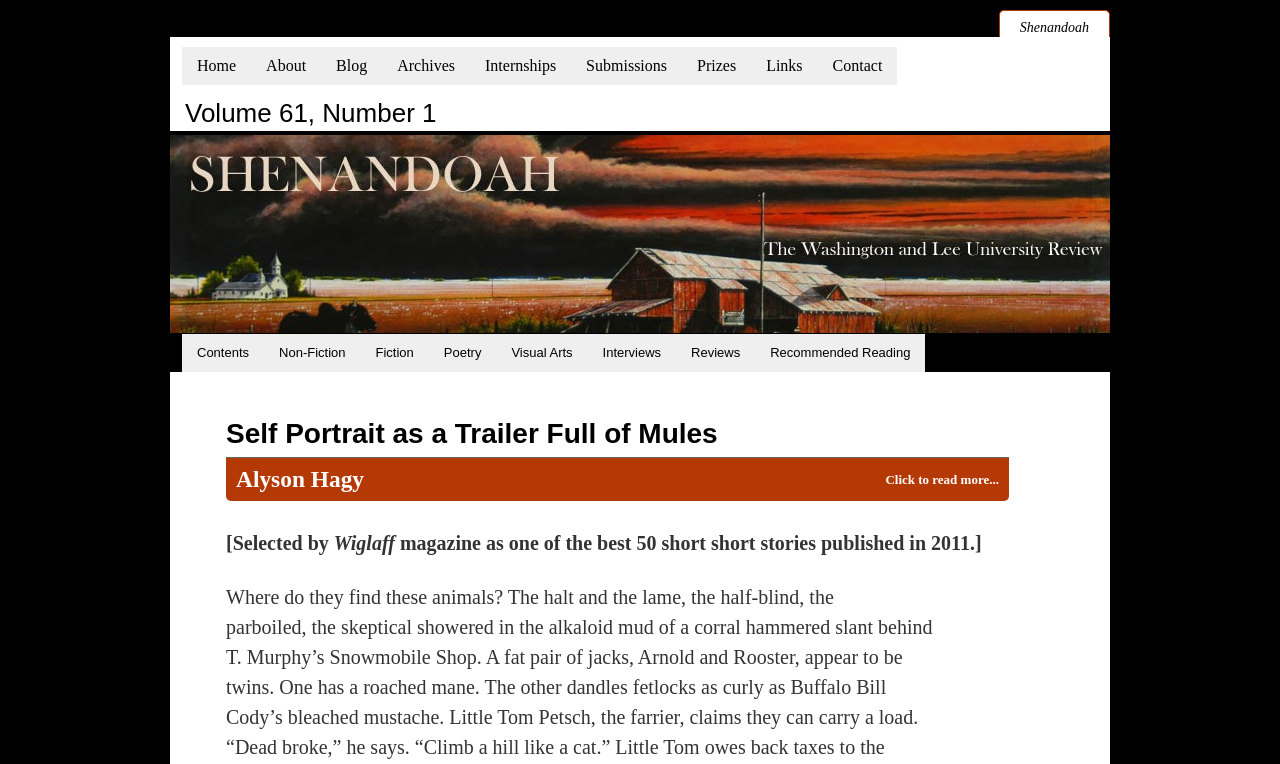Please provide a detailed answer to the question below by examining the image:
What is the name of the magazine?

The name of the magazine can be found in the tab 'Shenandoah' which is expanded and not selected, with a bounding box of [0.78, 0.013, 0.867, 0.048].